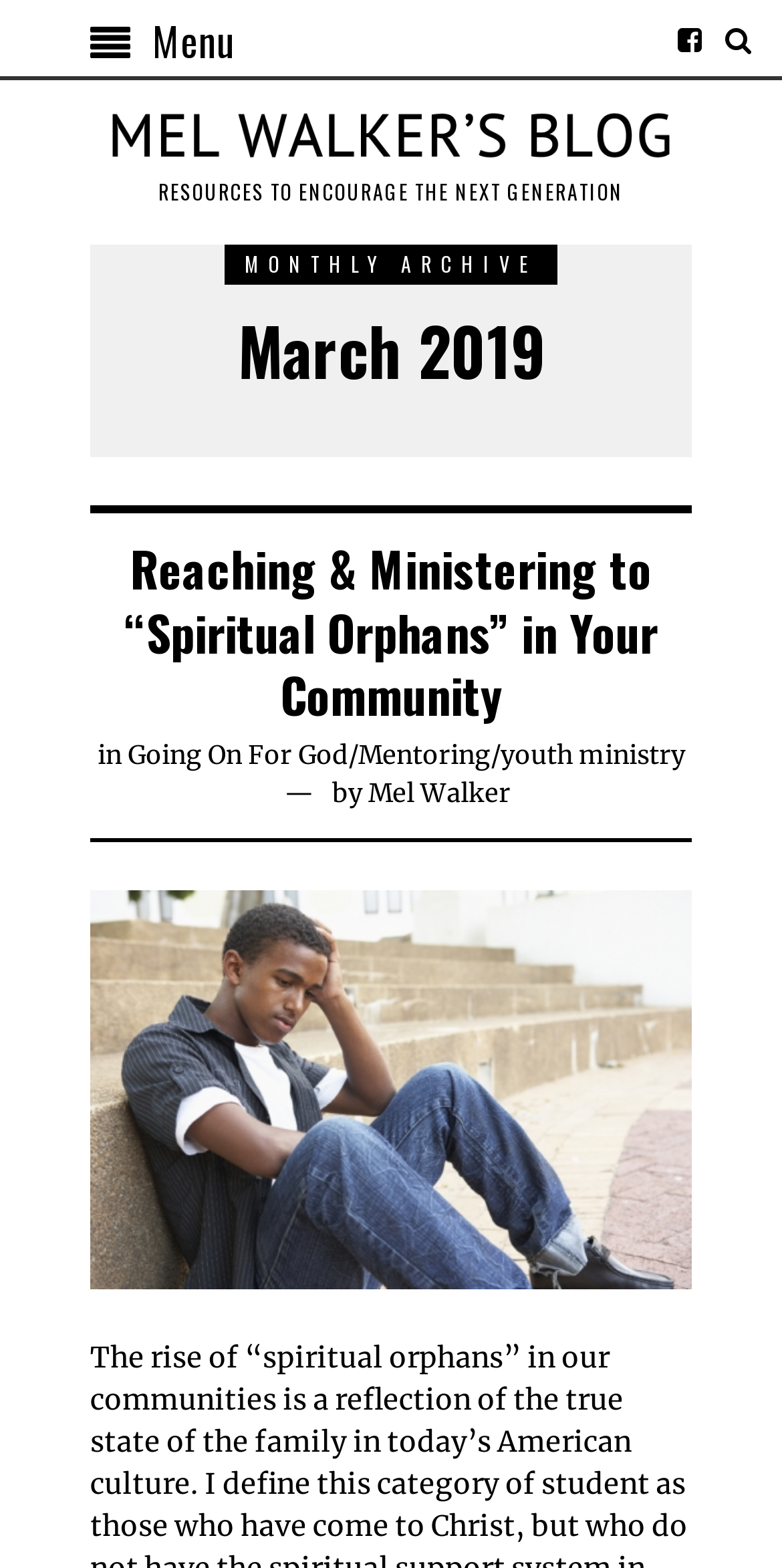Please reply to the following question using a single word or phrase: 
How many articles are listed in the webpage?

2